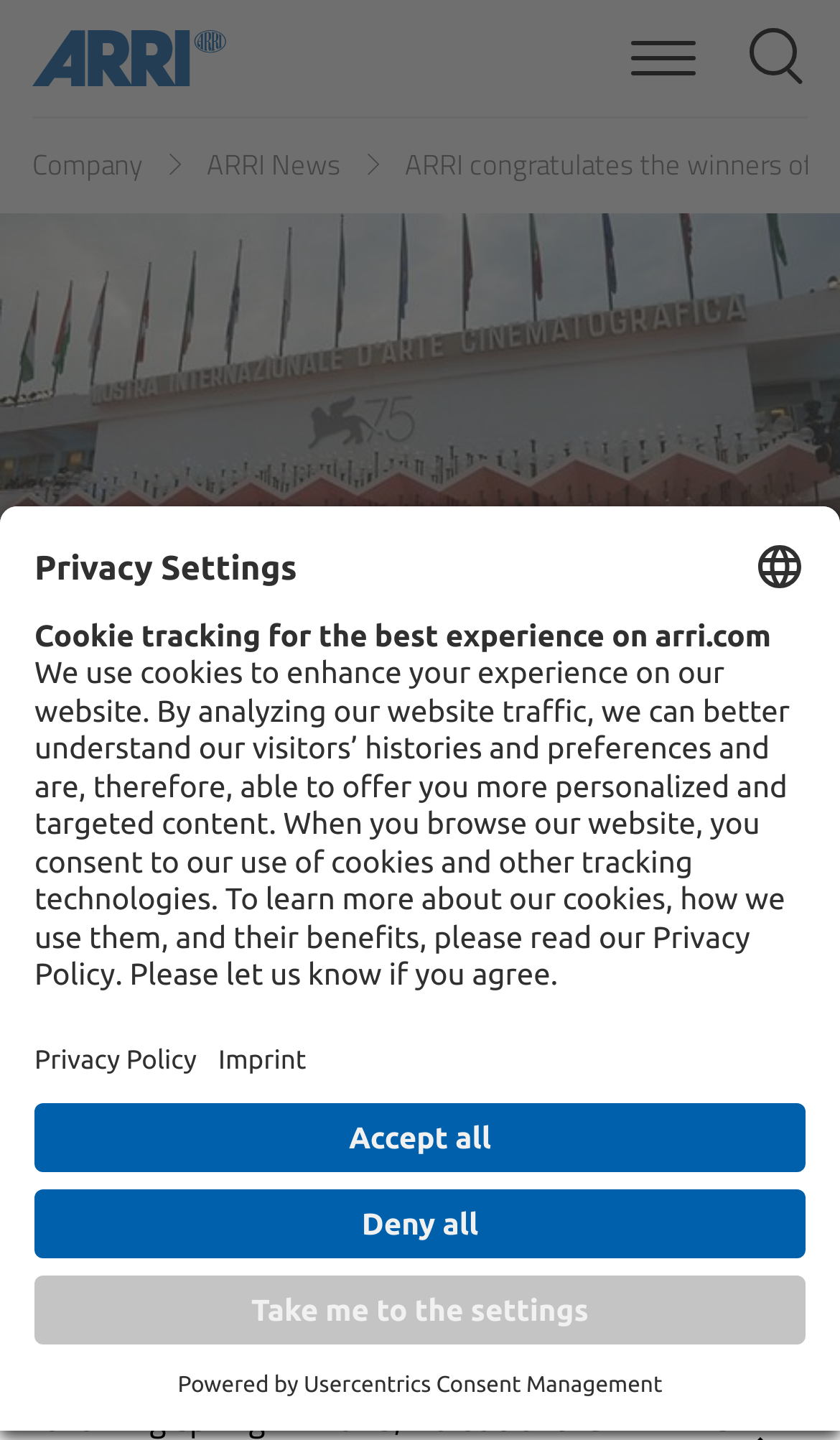Please identify the bounding box coordinates of the area that needs to be clicked to fulfill the following instruction: "View Camera Systems."

[0.038, 0.0, 0.962, 0.08]